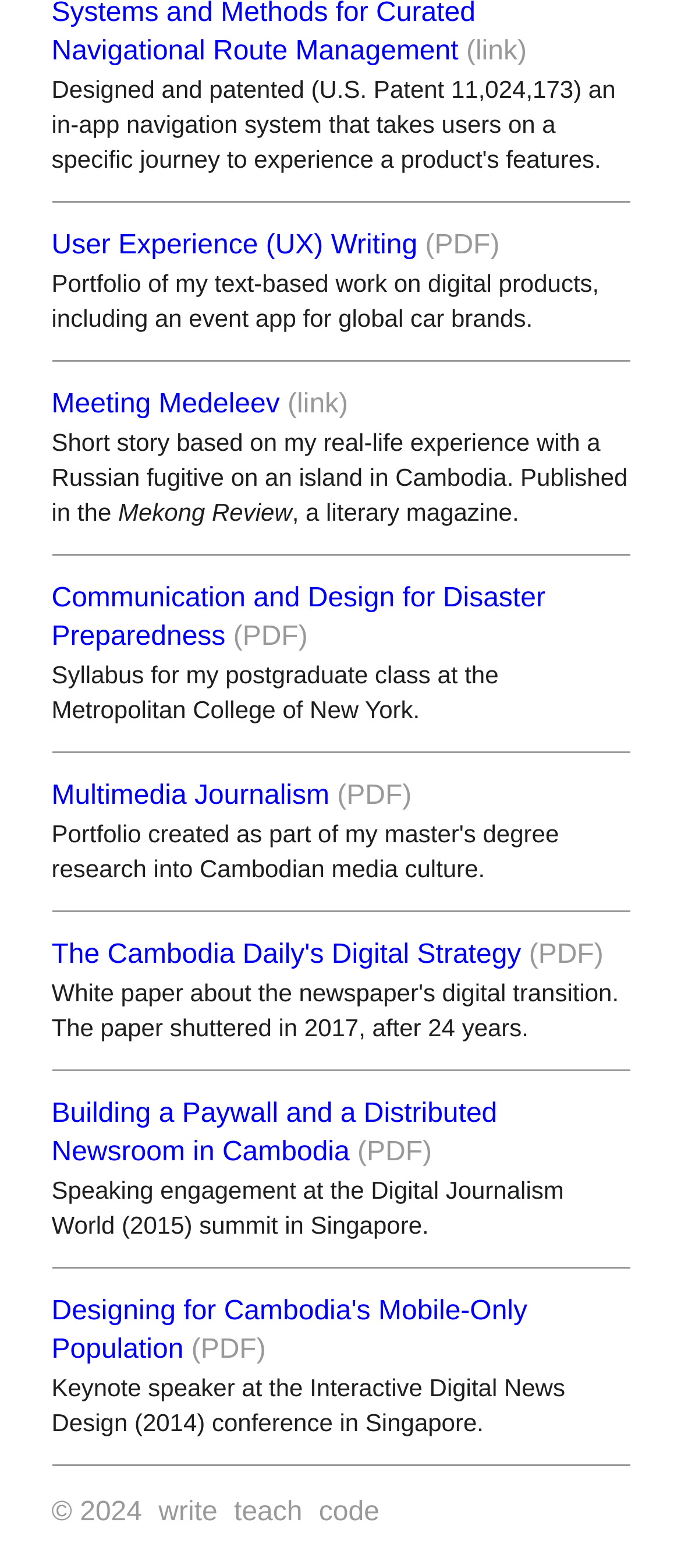Where is the copyright symbol located on this webpage?
Please respond to the question with as much detail as possible.

The static text element '© 2024' has a bounding box coordinate of [0.076, 0.955, 0.22, 0.974], which indicates that it is located at the bottom left of the webpage.